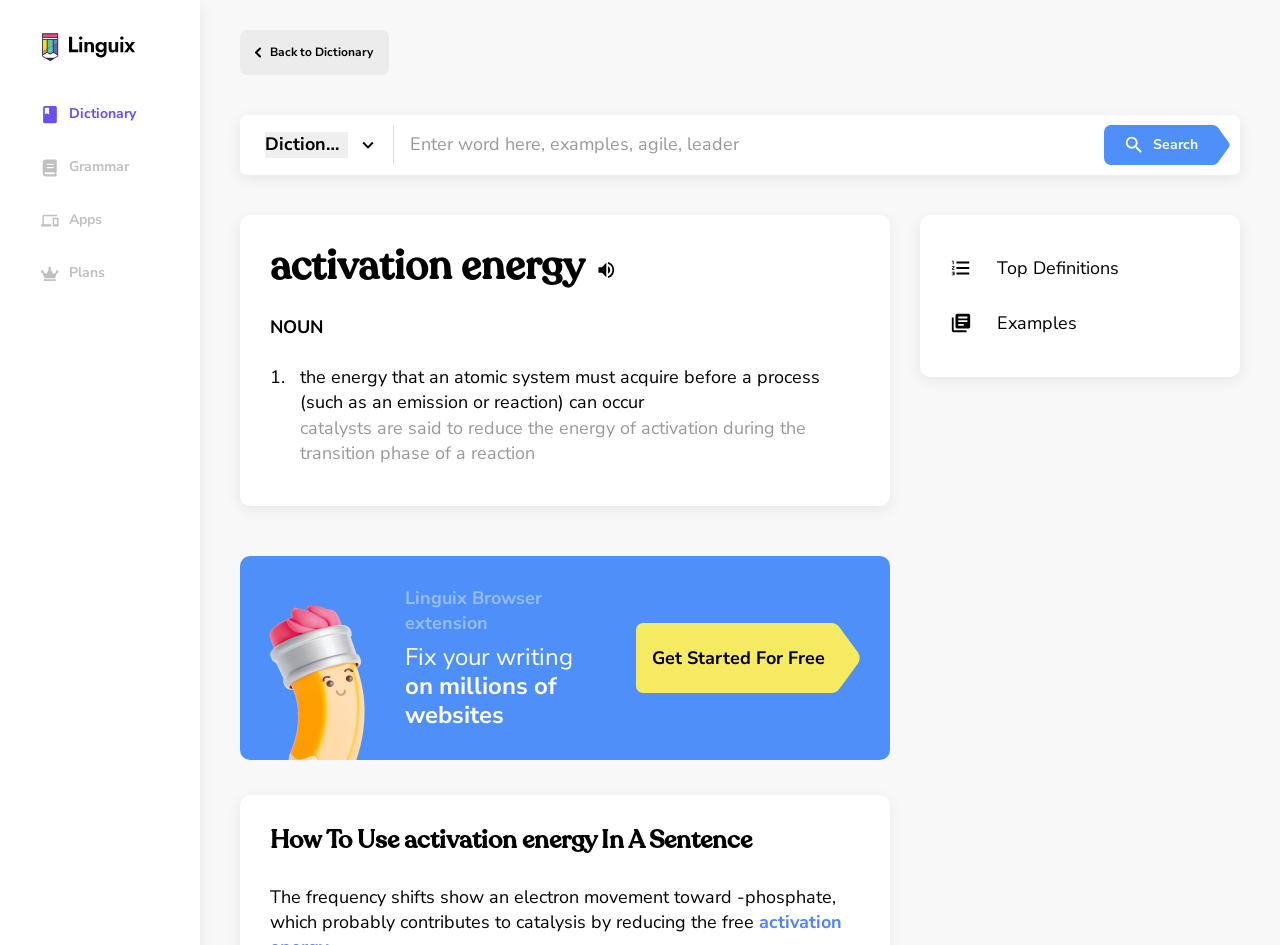Answer the question using only a single word or phrase: 
What is the purpose of the Linguix Browser extension?

Fix your writing